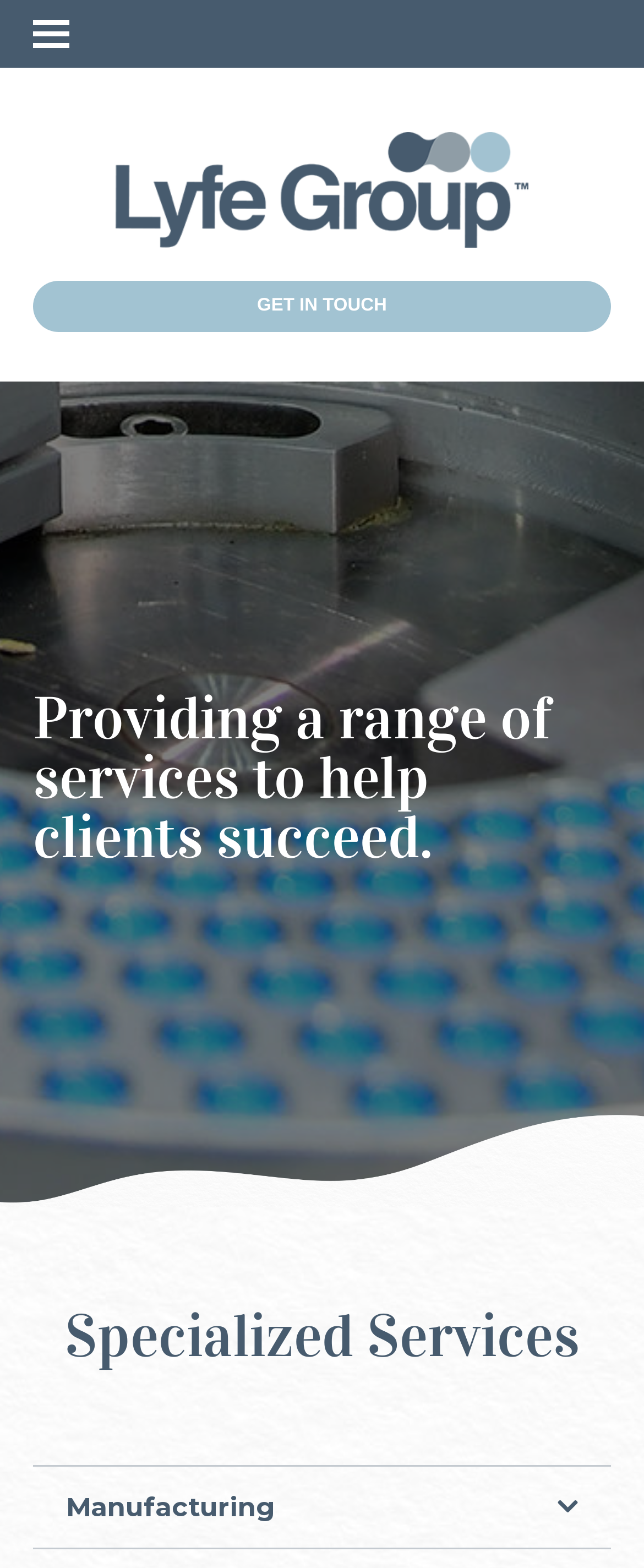Describe all the key features of the webpage in detail.

The webpage is about the Specialized Services offered by Lyfe Group. At the top-left corner, there is a link to the Lyfe Group's main page, accompanied by a Lyfe Group logo image. Below this, there is a "GET IN TOUCH" link. 

The main content of the webpage is divided into a table layout, which occupies most of the page. Within this layout, there is a heading that summarizes the purpose of the services, stating that they help clients succeed. 

At the top of the page, there is a header section that displays the title "Specialized Services". At the very bottom of the page, there is another heading that mentions "Manufacturing" with an accompanying icon.